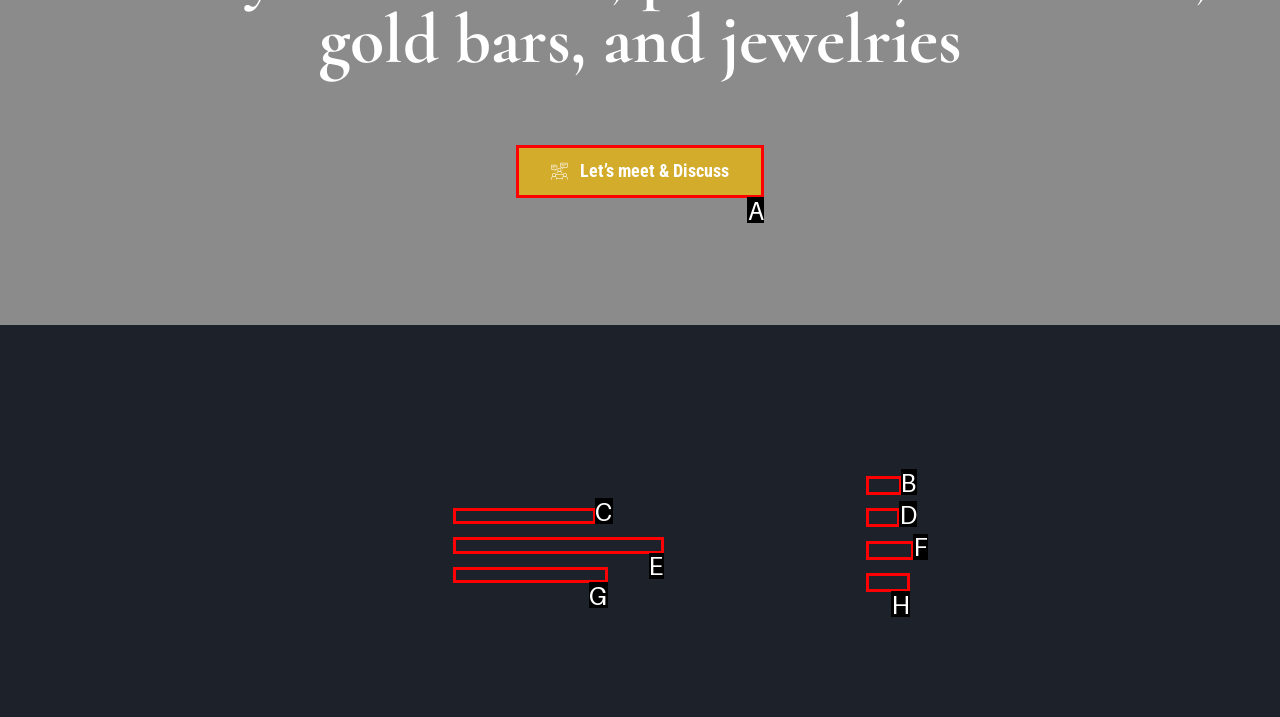Look at the highlighted elements in the screenshot and tell me which letter corresponds to the task: Make a gift using the MAKE A GIFT link.

None